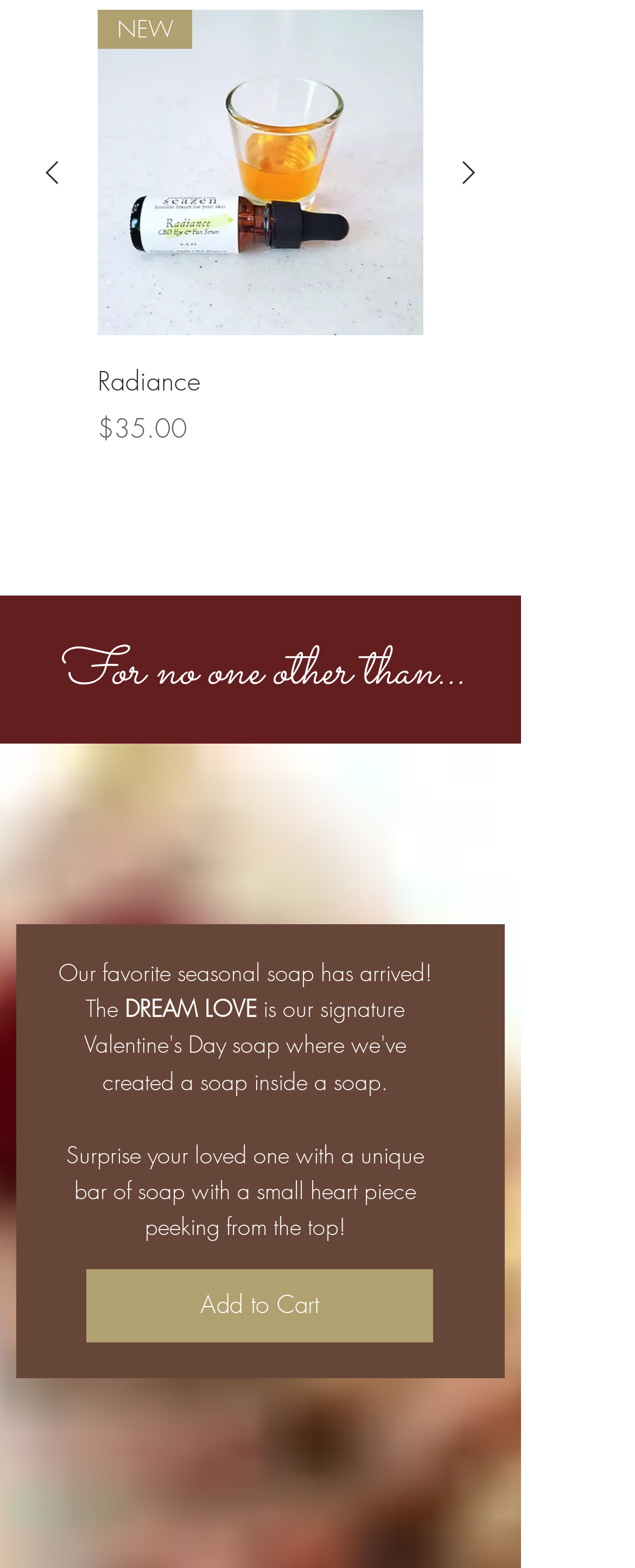From the element description NEW, predict the bounding box coordinates of the UI element. The coordinates must be specified in the format (top-left x, top-left y, bottom-right x, bottom-right y) and should be within the 0 to 1 range.

[0.154, 0.006, 0.667, 0.214]